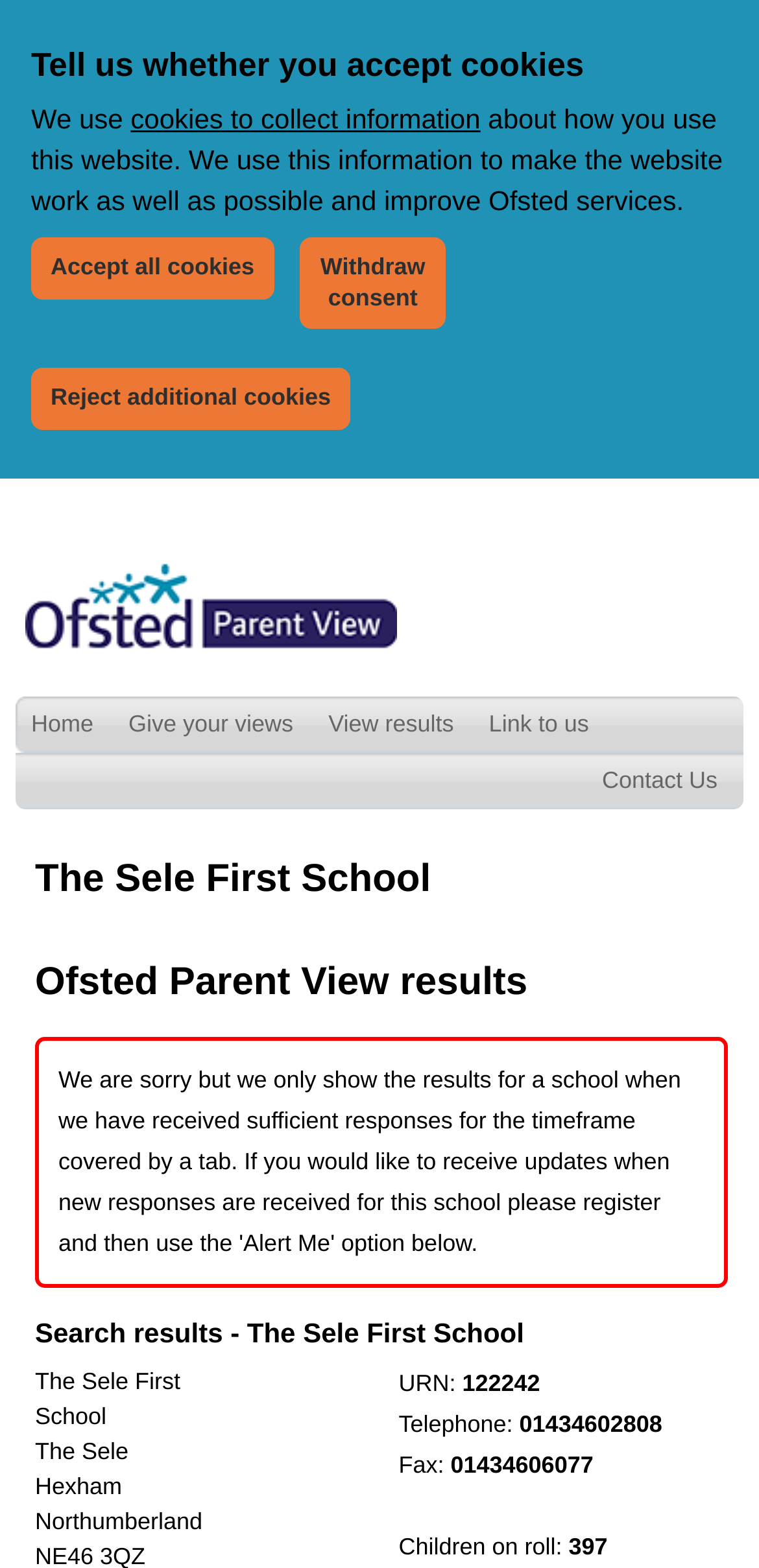Using the information in the image, give a detailed answer to the following question: What are the navigation links on the page?

I found the navigation links by looking at the navigation element with the text 'Main navigation' and its corresponding links which are located at the top of the page.